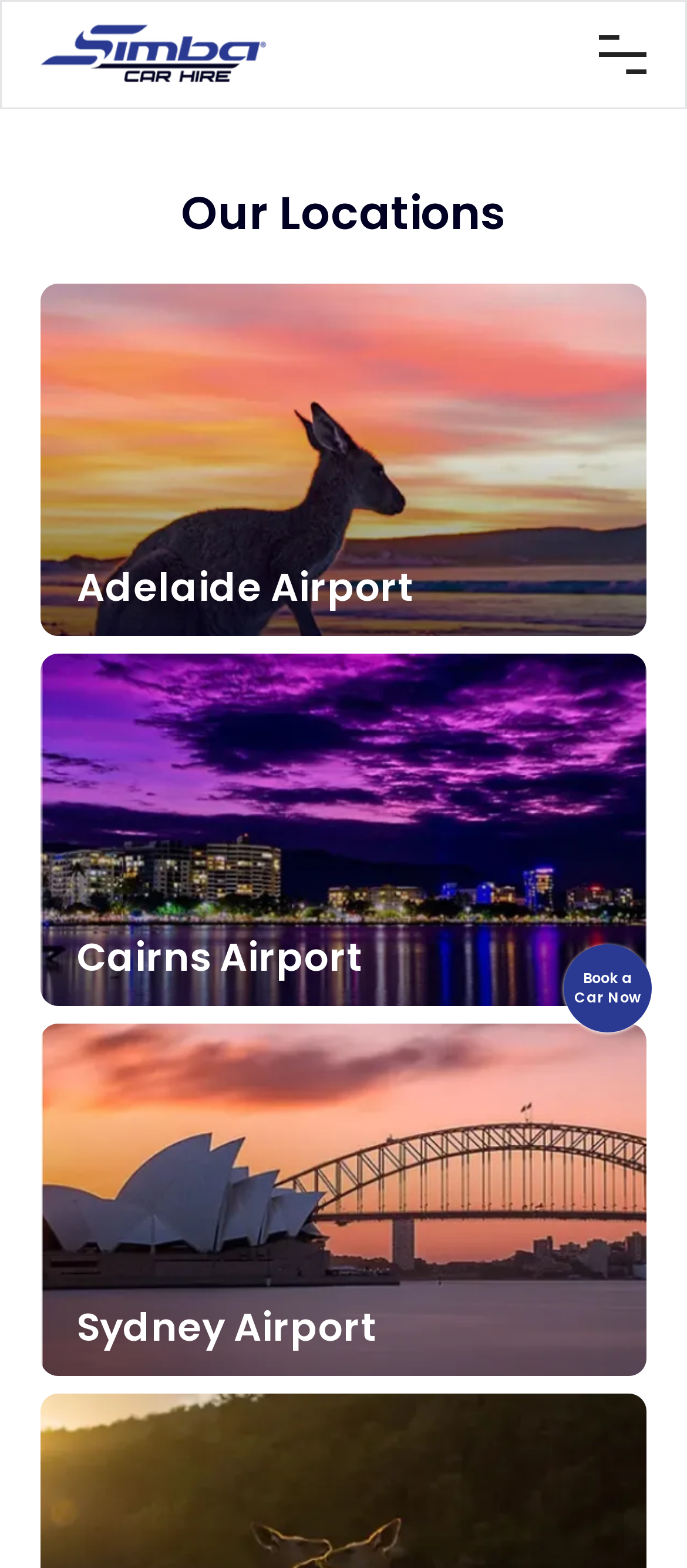Where is the 'Our Locations' section located on the webpage?
Craft a detailed and extensive response to the question.

The 'Our Locations' section is located at the top of the webpage, below the logo and navigation menu. It is a prominent section that lists the different locations where the car rental service is available.